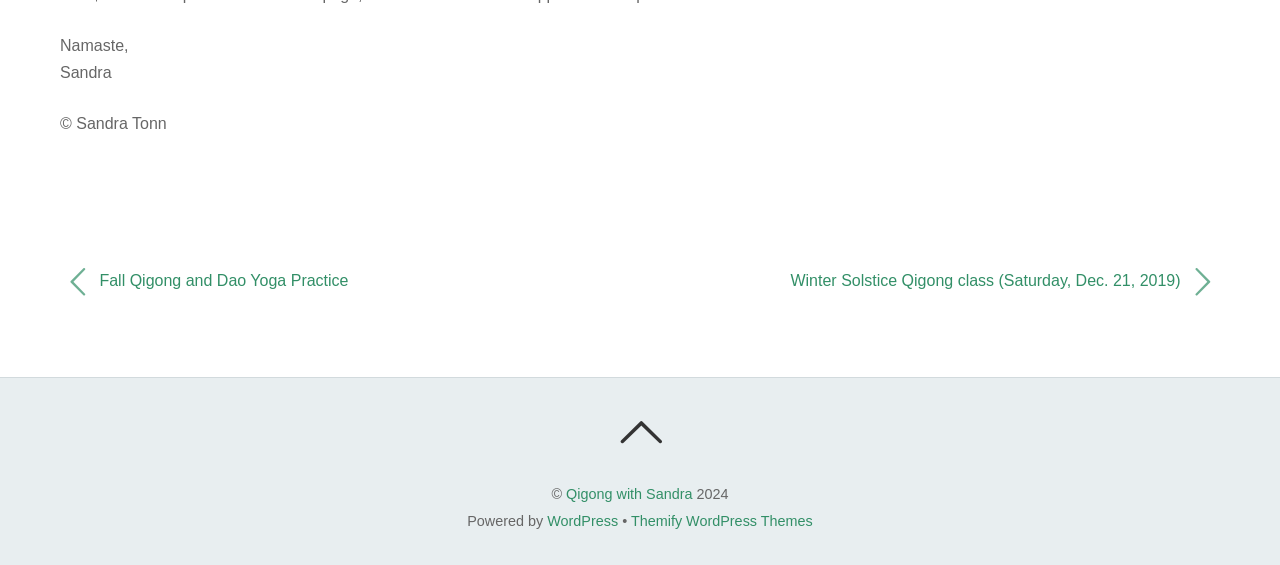Use a single word or phrase to answer the question: 
What is the theme of the webpage?

Qigong and Dao Yoga